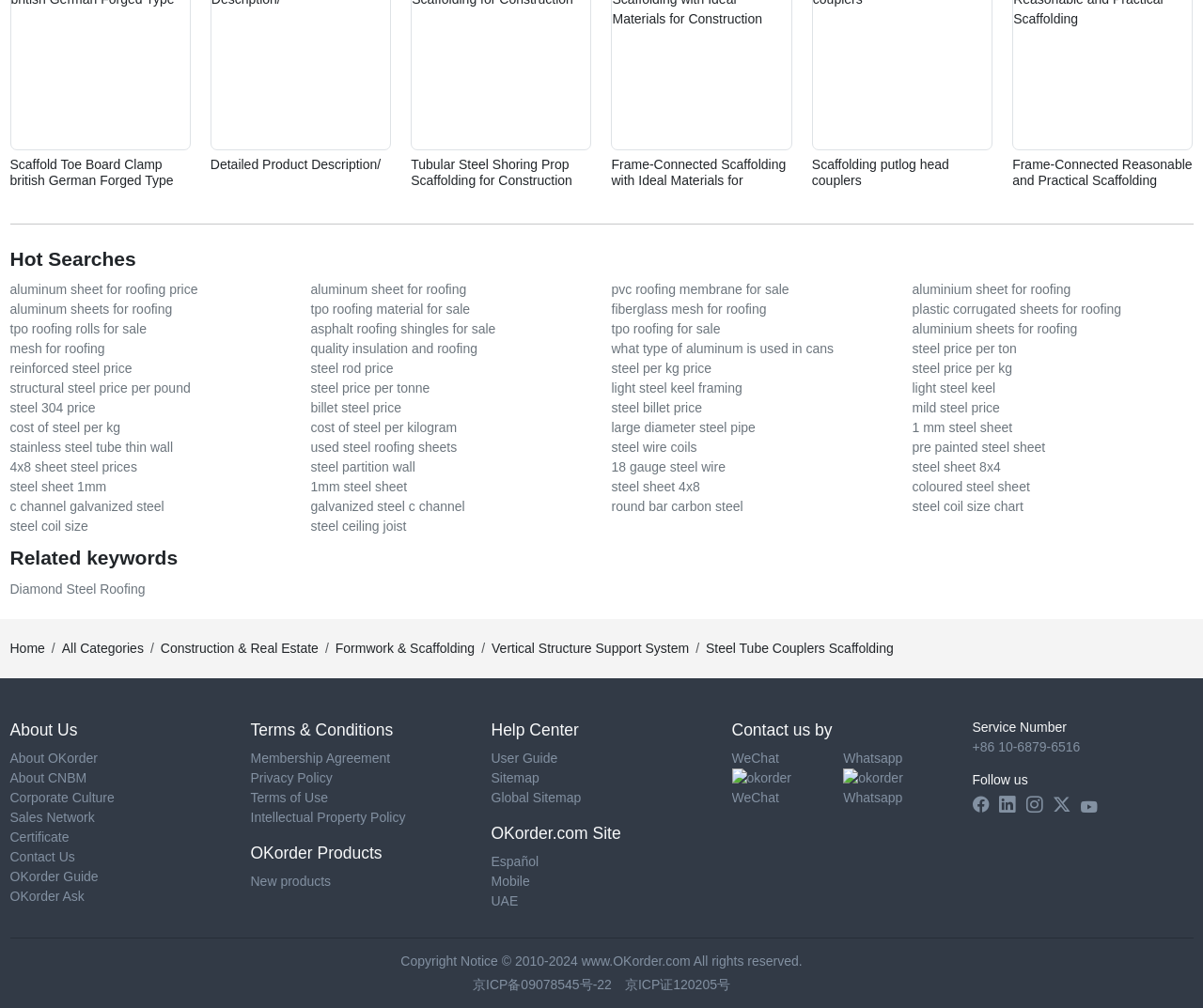What is the purpose of the 'Related keywords' section?
Kindly offer a detailed explanation using the data available in the image.

The 'Related keywords' section is likely used to display related search terms or keywords that users can use to find more relevant products or services on the website, facilitating their search experience.